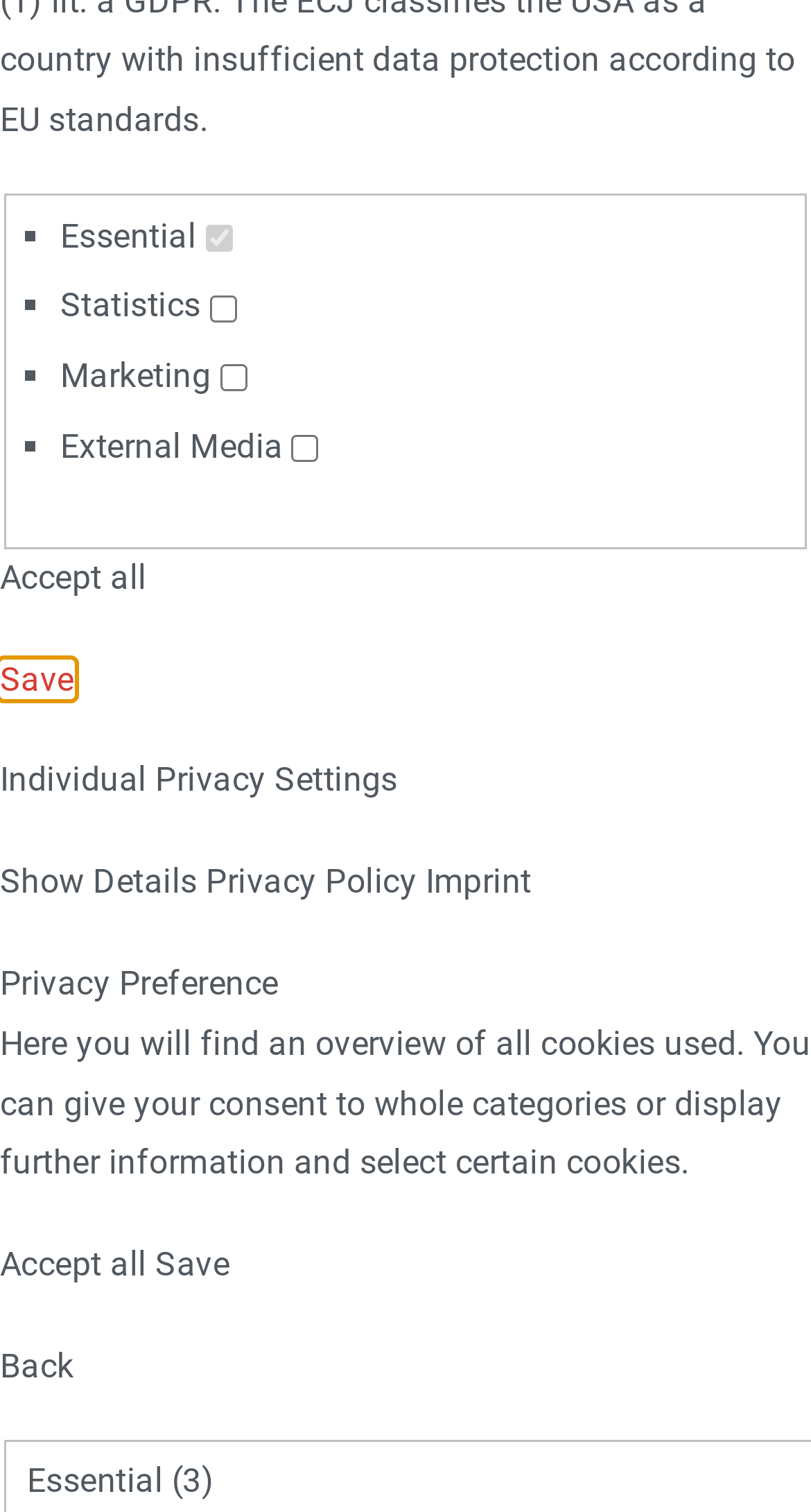Please find the bounding box for the UI element described by: "Individual Privacy Settings".

[0.0, 0.503, 0.491, 0.529]